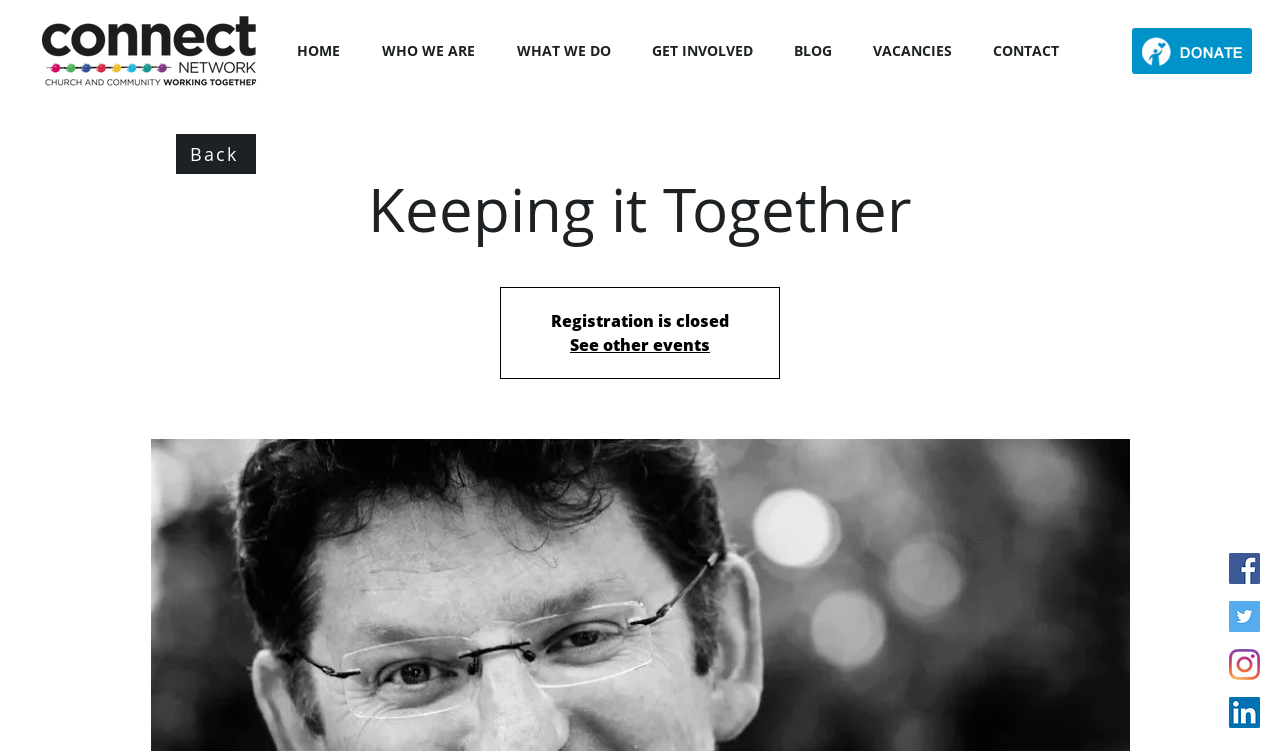How many social media icons are there?
Please provide a single word or phrase based on the screenshot.

4